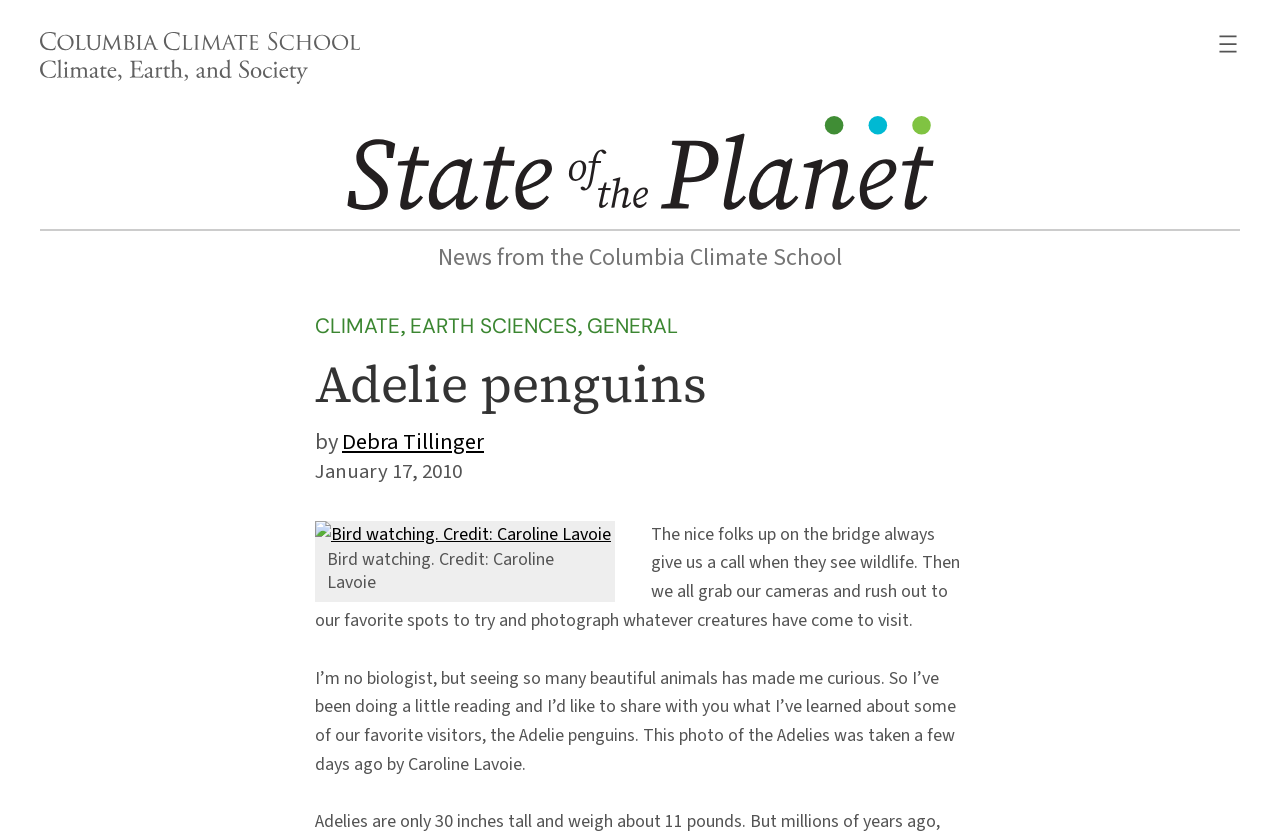Please identify the bounding box coordinates of the clickable area that will fulfill the following instruction: "Click the link to Columbia Climate School". The coordinates should be in the format of four float numbers between 0 and 1, i.e., [left, top, right, bottom].

[0.031, 0.079, 0.281, 0.109]